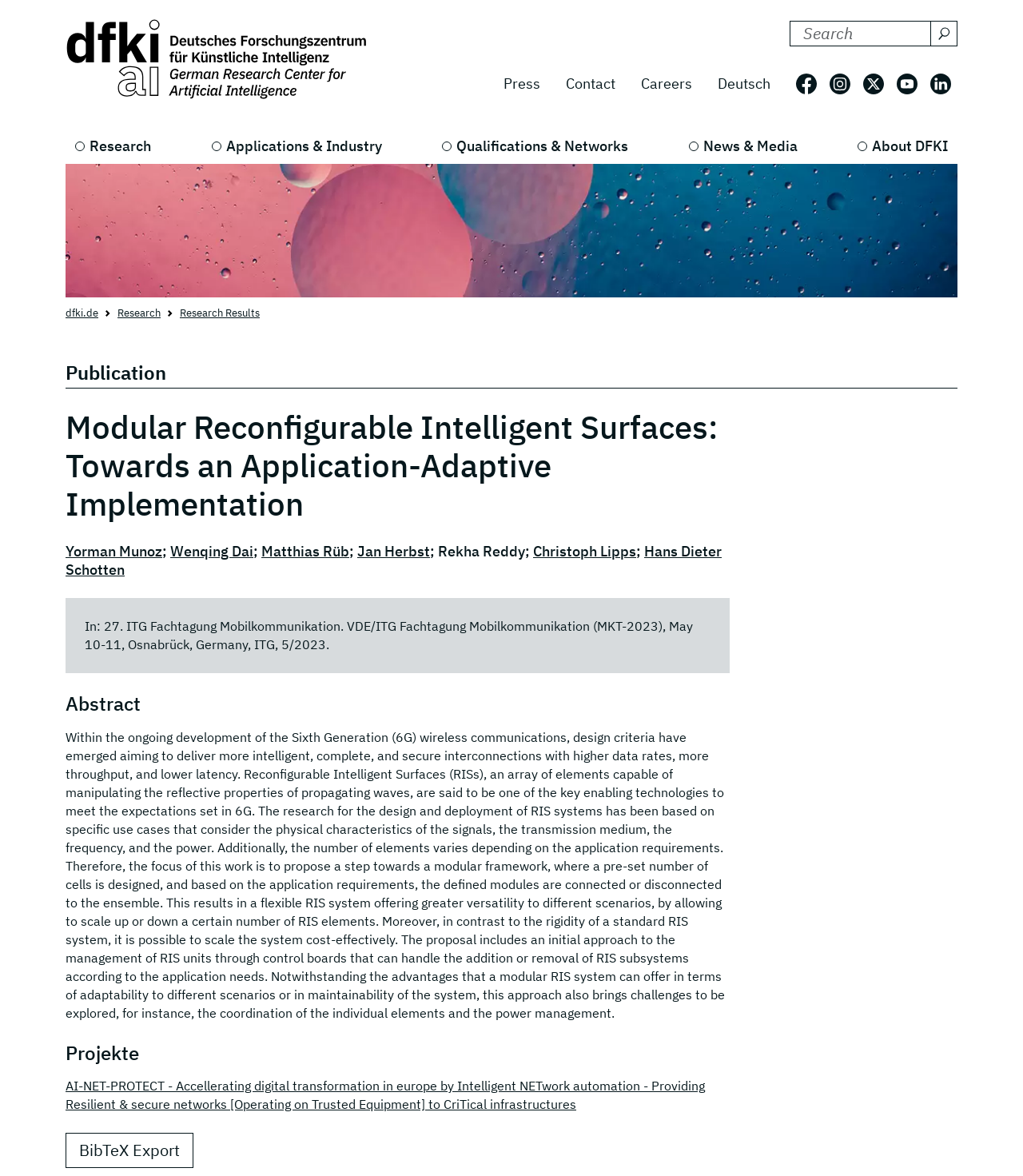What is the topic of the publication?
Please answer the question with a detailed and comprehensive explanation.

I found the answer by looking at the main content area of the webpage, where there is a heading with the text 'Modular Reconfigurable Intelligent Surfaces: Towards an Application-Adaptive Implementation'. This suggests that the topic of the publication is related to Modular Reconfigurable Intelligent Surfaces.